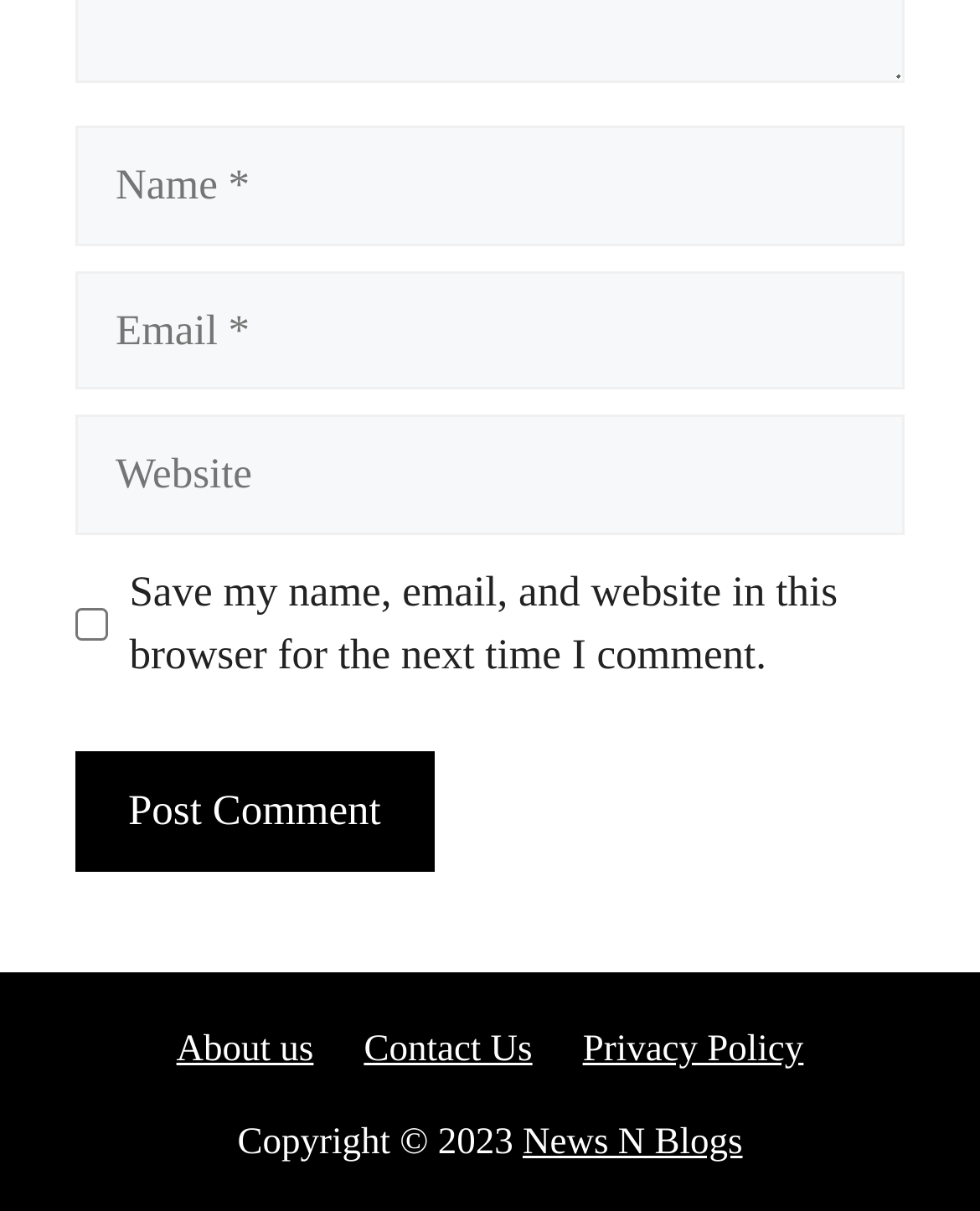Find the bounding box coordinates of the element to click in order to complete the given instruction: "Post a comment."

[0.077, 0.621, 0.443, 0.719]